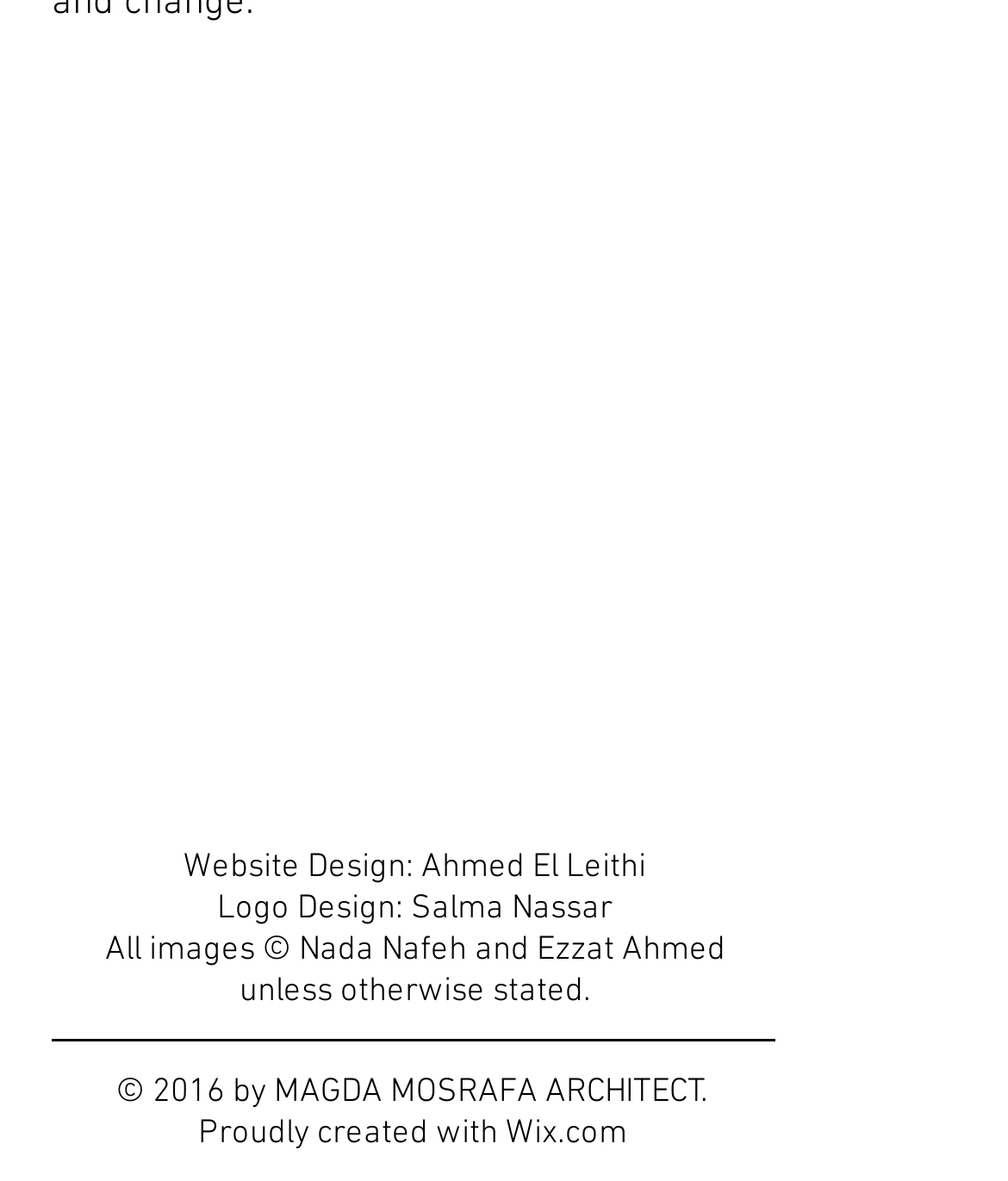Given the element description Wix.com, specify the bounding box coordinates of the corresponding UI element in the format (top-left x, top-left y, bottom-right x, bottom-right y). All values must be between 0 and 1.

[0.501, 0.943, 0.622, 0.978]